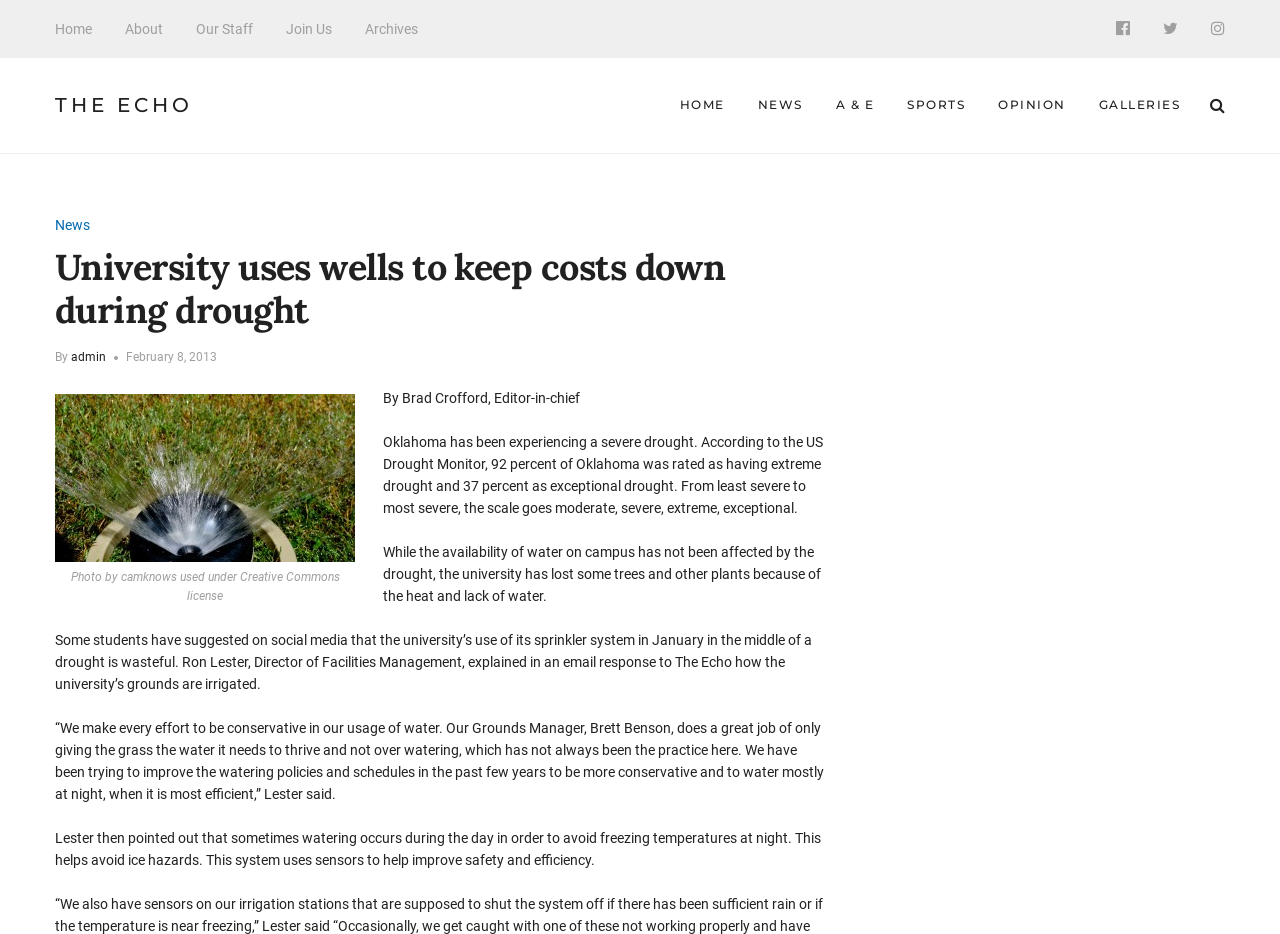Identify the bounding box coordinates of the section to be clicked to complete the task described by the following instruction: "Click the News link". The coordinates should be four float numbers between 0 and 1, formatted as [left, top, right, bottom].

[0.043, 0.232, 0.07, 0.249]